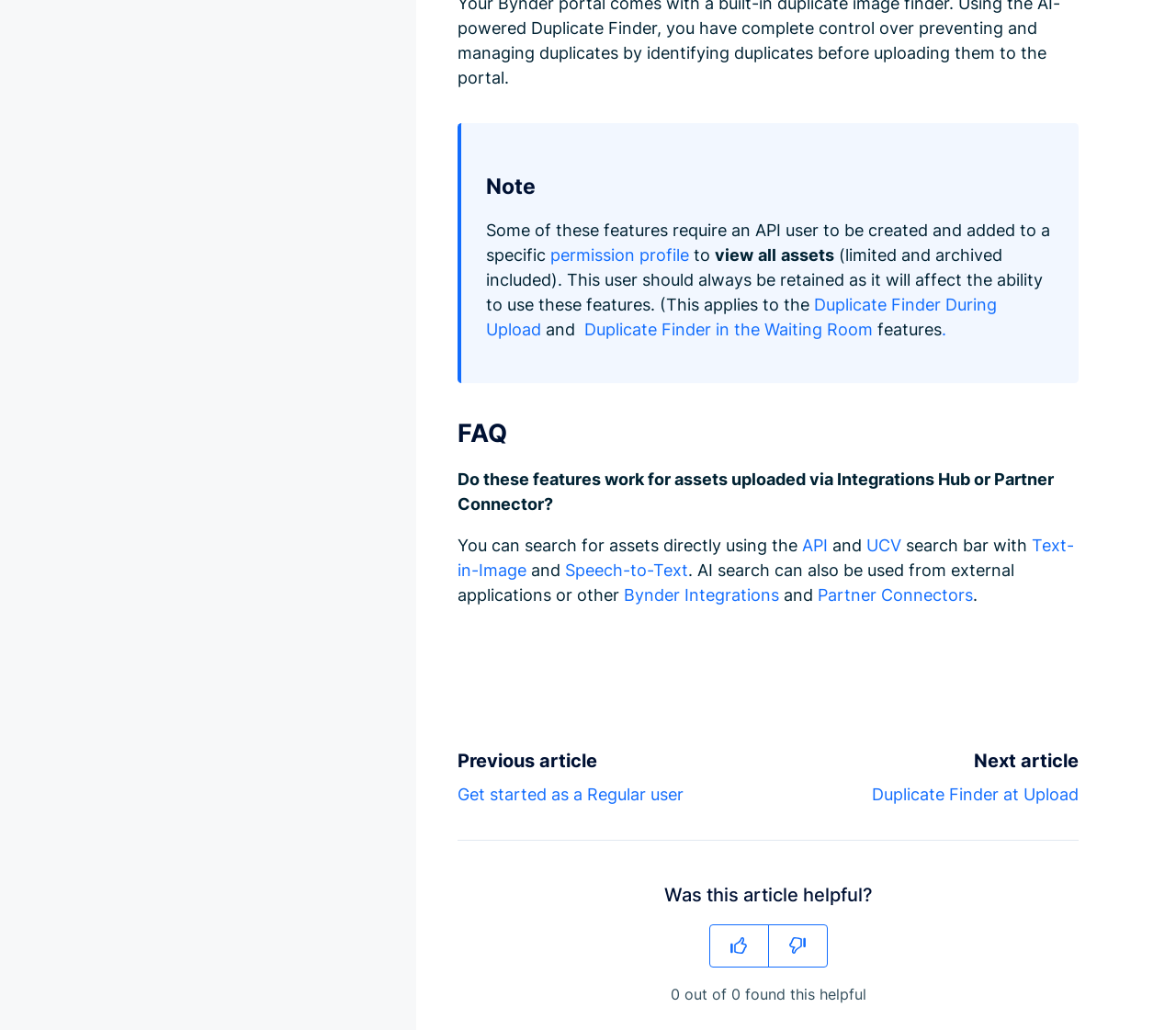Use a single word or phrase to respond to the question:
What is the current rating of the article?

0 out of 0